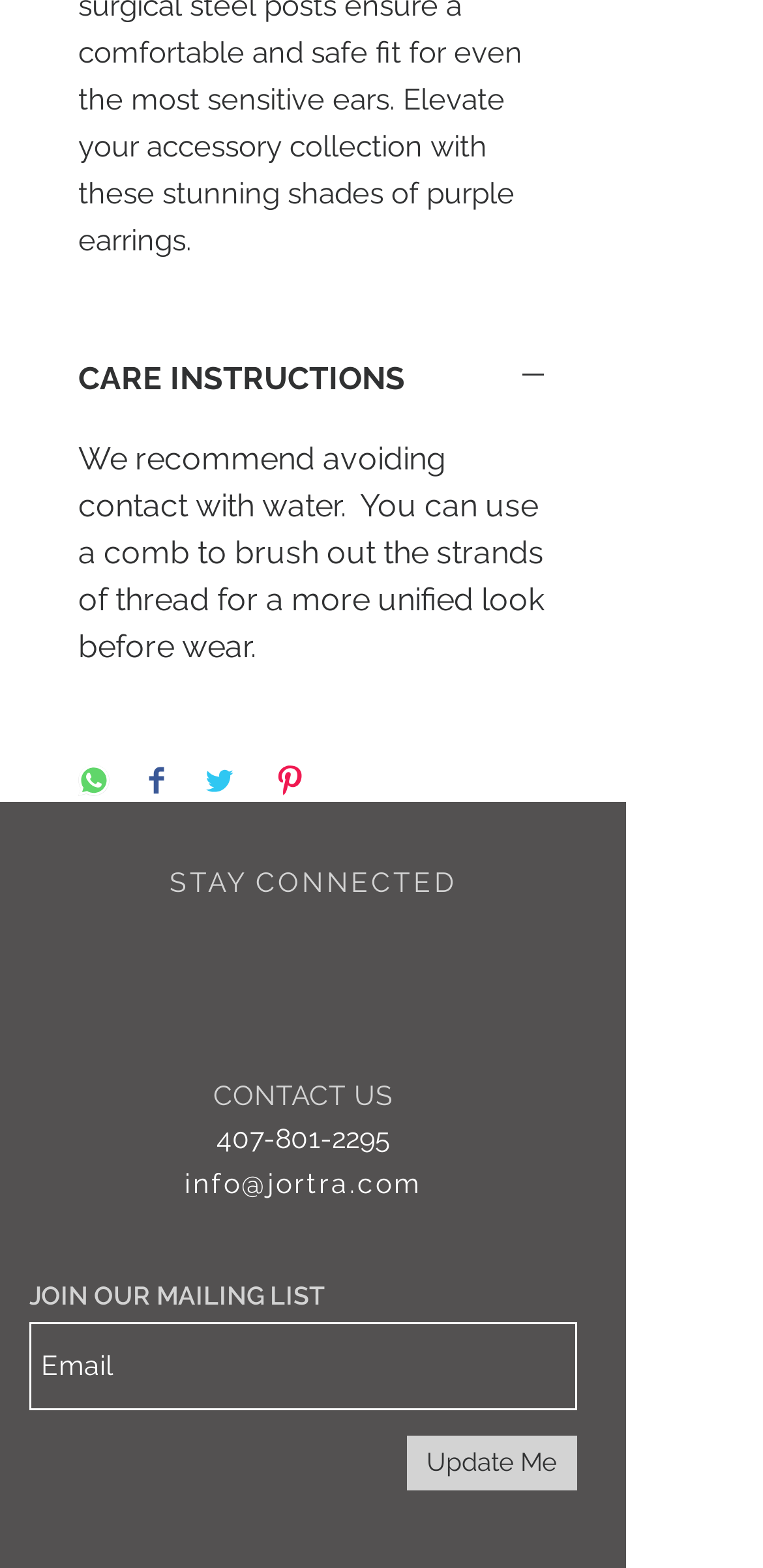Locate the bounding box coordinates of the element that needs to be clicked to carry out the instruction: "Contact us via phone". The coordinates should be given as four float numbers ranging from 0 to 1, i.e., [left, top, right, bottom].

[0.283, 0.716, 0.512, 0.736]